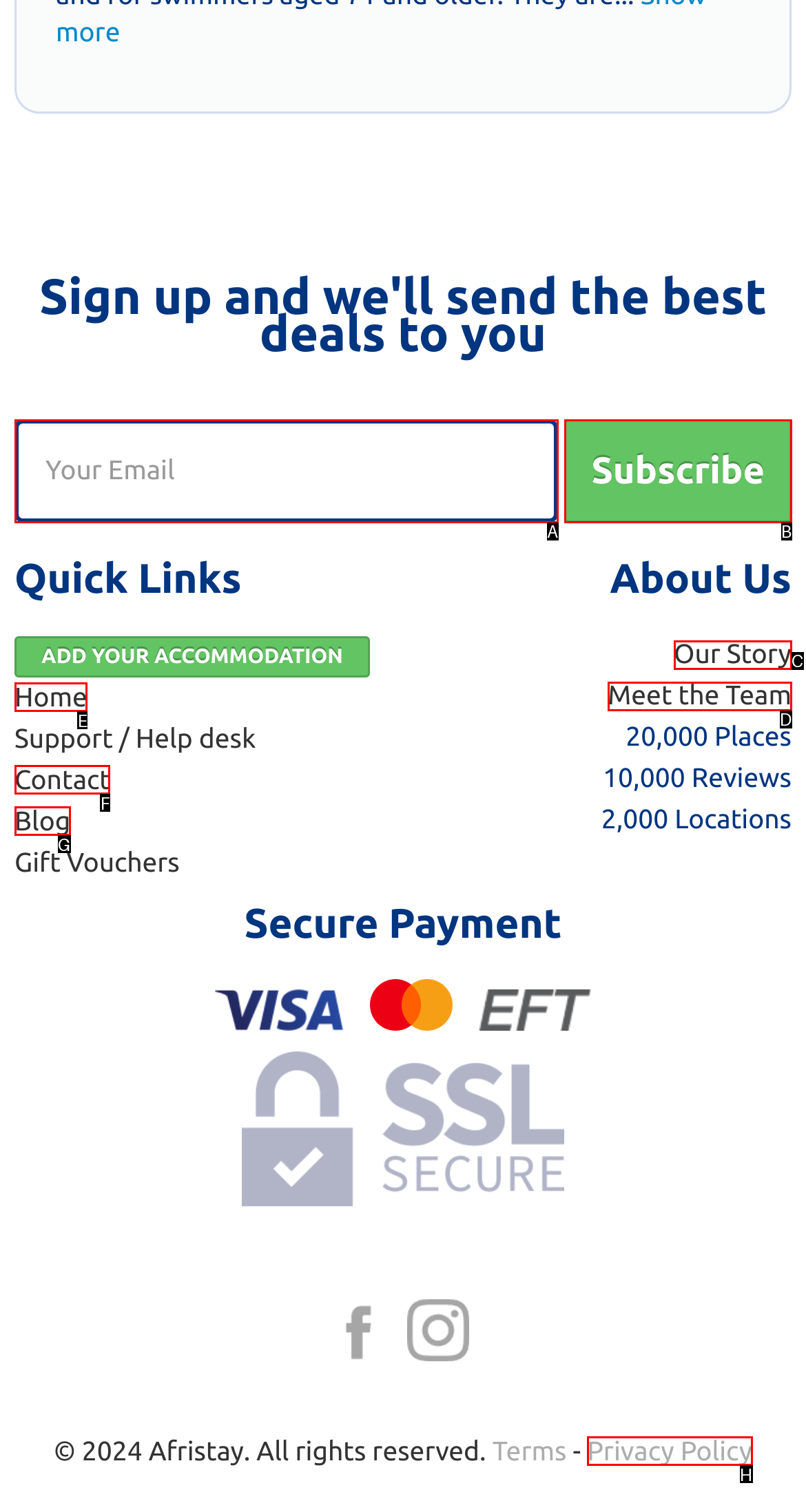Determine which HTML element matches the given description: Our Story. Provide the corresponding option's letter directly.

C